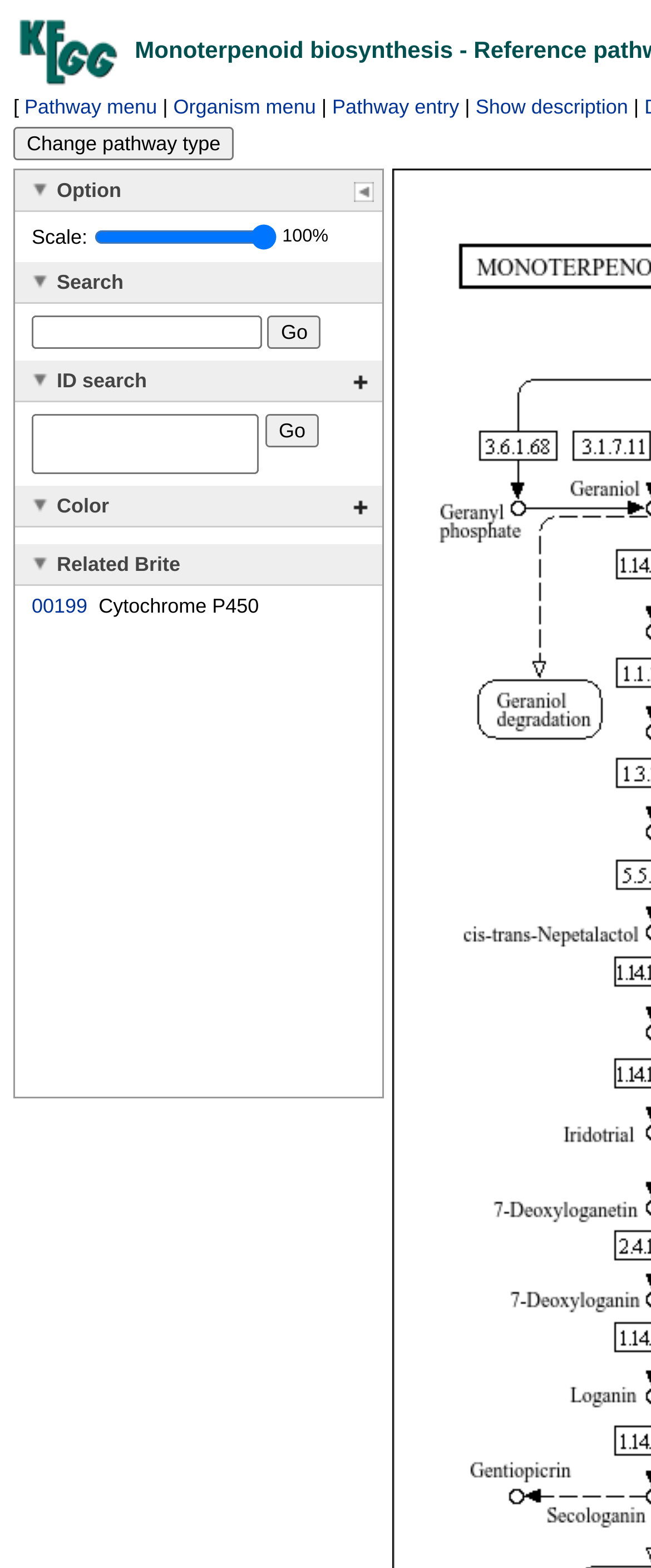Find and generate the main title of the webpage.

  Monoterpenoid biosynthesis - Reference pathway